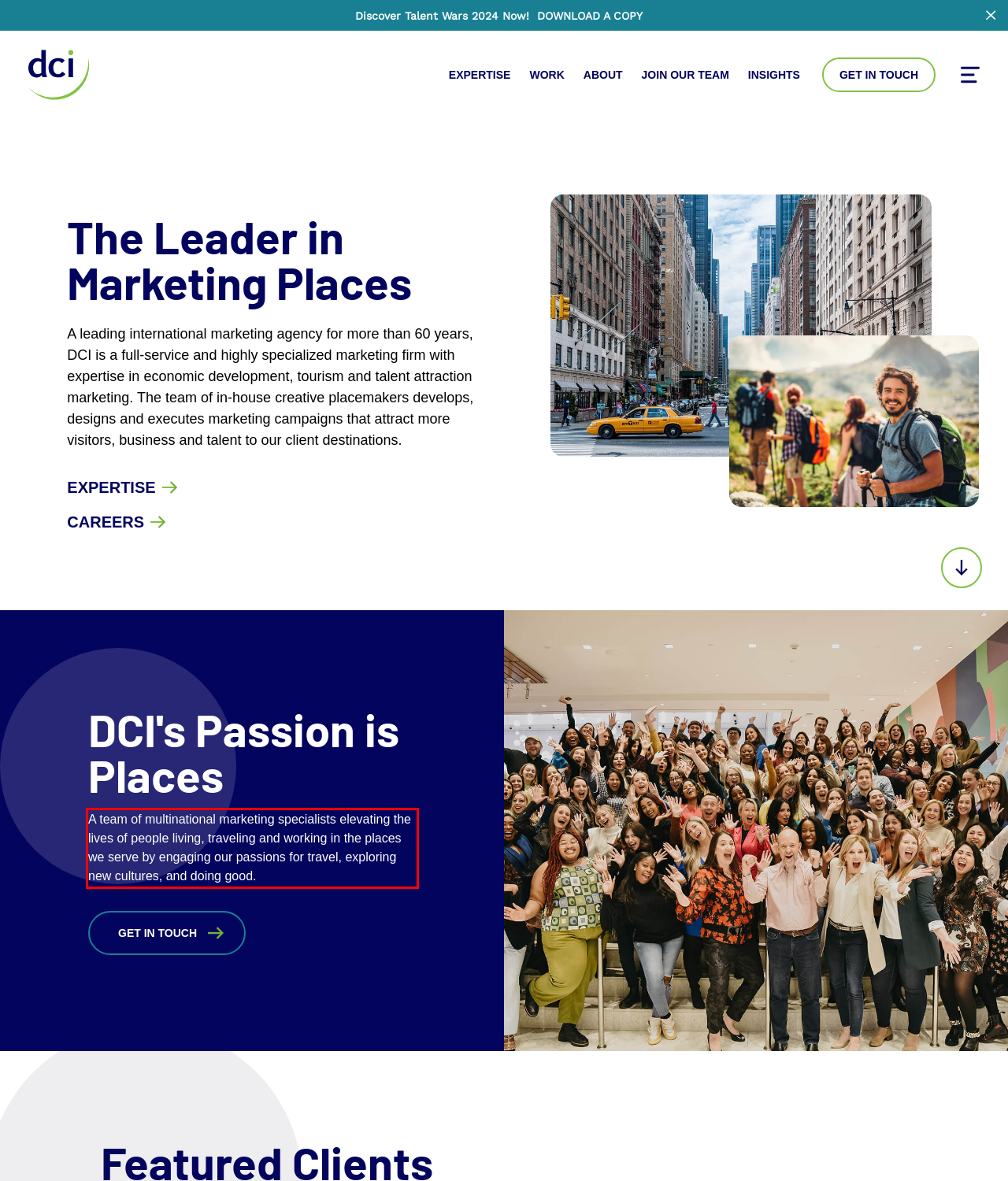Given a screenshot of a webpage, locate the red bounding box and extract the text it encloses.

A team of multinational marketing specialists elevating the lives of people living, traveling and working in the places we serve by engaging our passions for travel, exploring new cultures, and doing good.